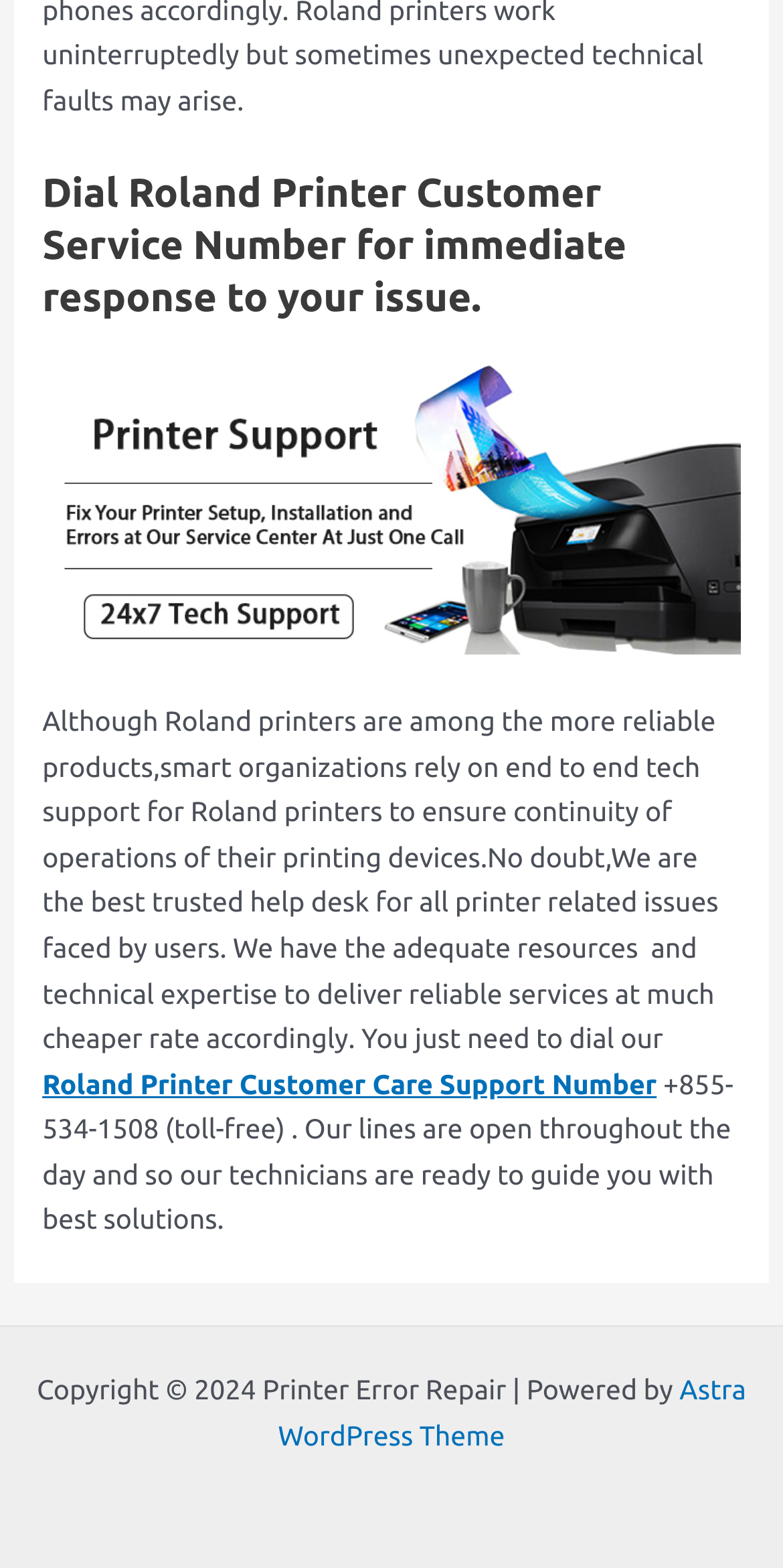What is the year of the copyright?
Please ensure your answer is as detailed and informative as possible.

The year of the copyright can be found at the bottom of the webpage, in the copyright section, where it says 'Copyright © 2024 Printer Error Repair'.